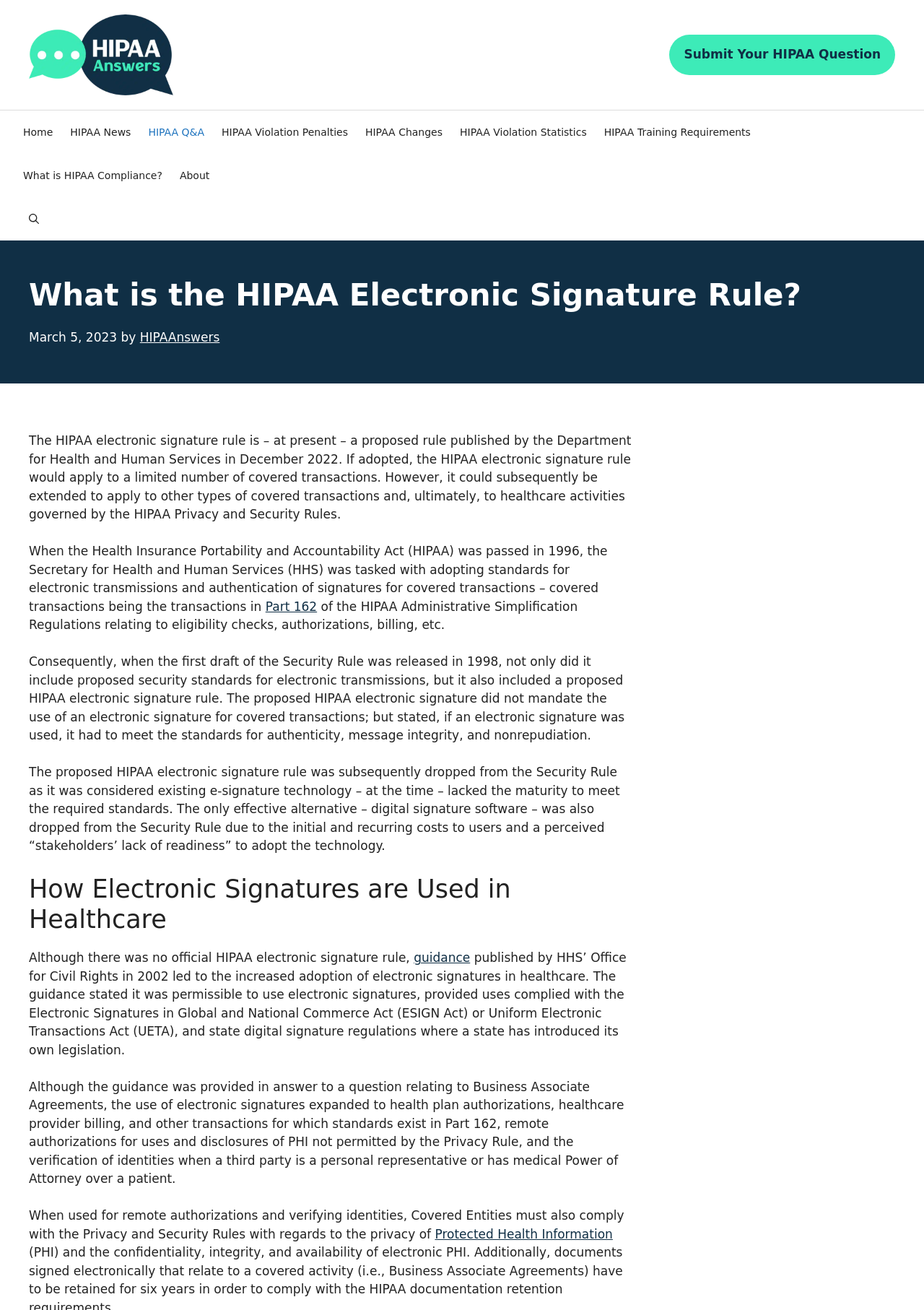Please find the bounding box for the UI element described by: "About".

[0.185, 0.117, 0.236, 0.15]